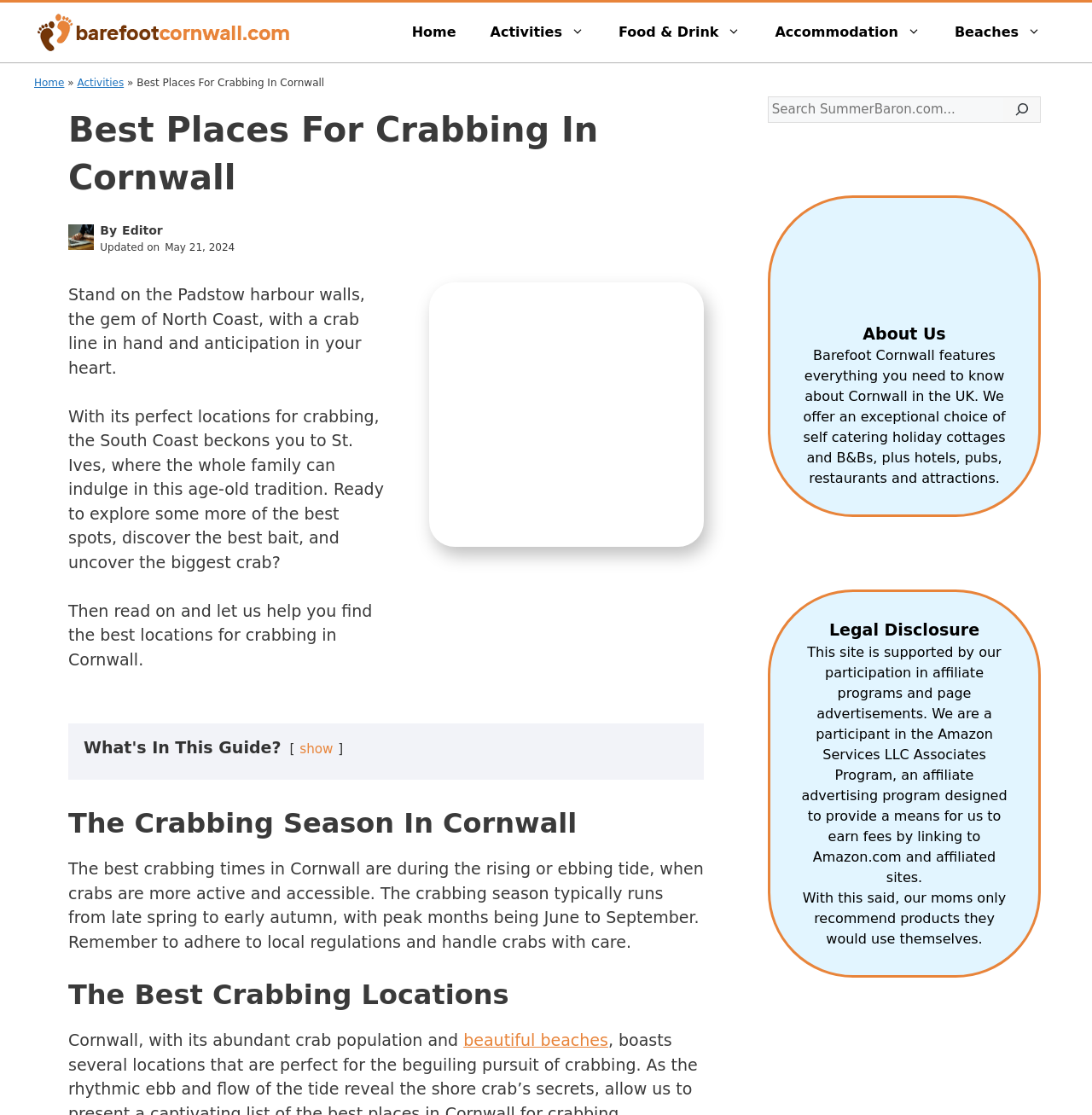Please determine the bounding box coordinates of the element to click on in order to accomplish the following task: "Explore 'beautiful beaches'". Ensure the coordinates are four float numbers ranging from 0 to 1, i.e., [left, top, right, bottom].

[0.424, 0.924, 0.557, 0.941]